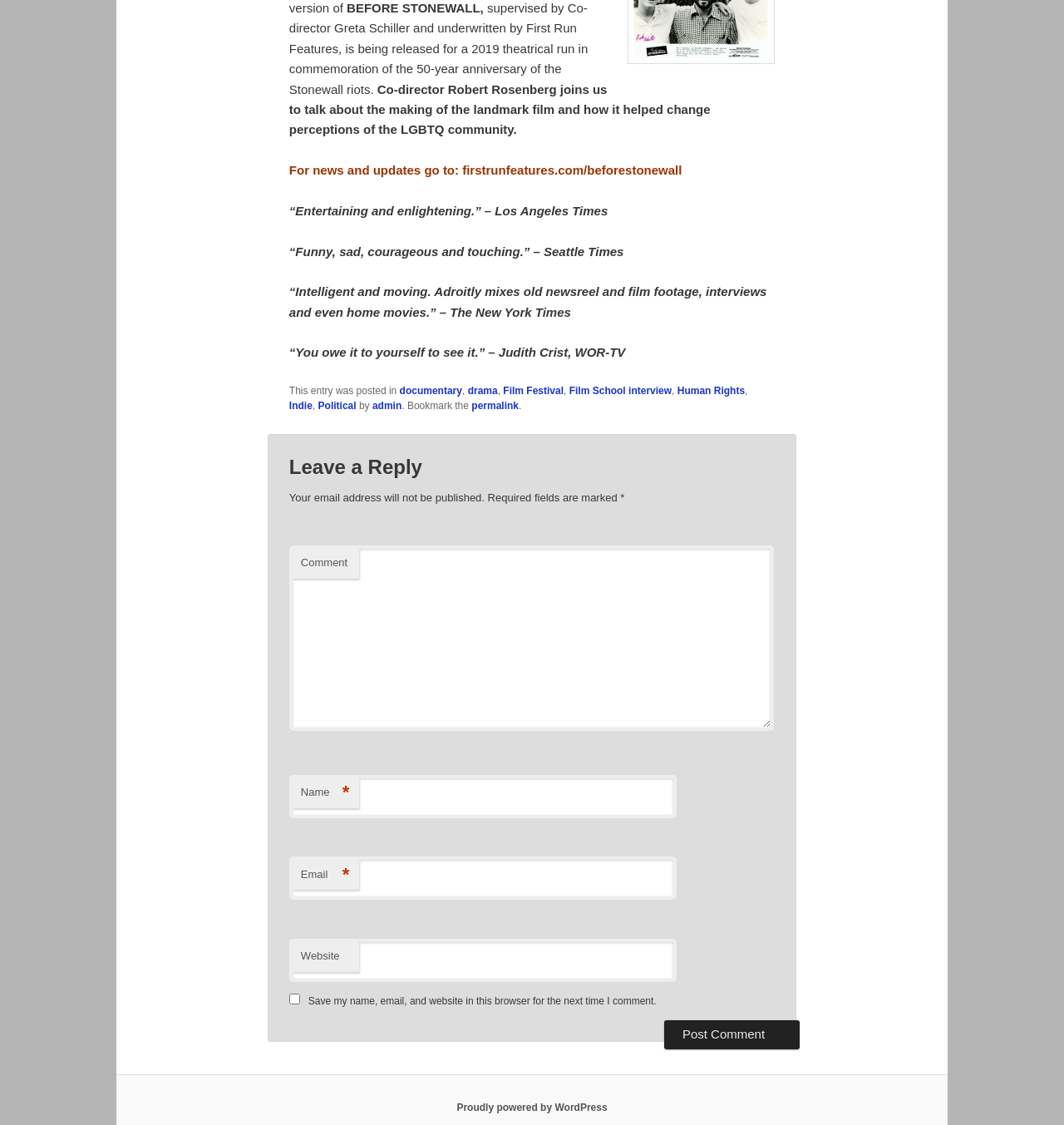Determine the bounding box coordinates for the UI element with the following description: "Film Festival". The coordinates should be four float numbers between 0 and 1, represented as [left, top, right, bottom].

[0.473, 0.306, 0.53, 0.317]